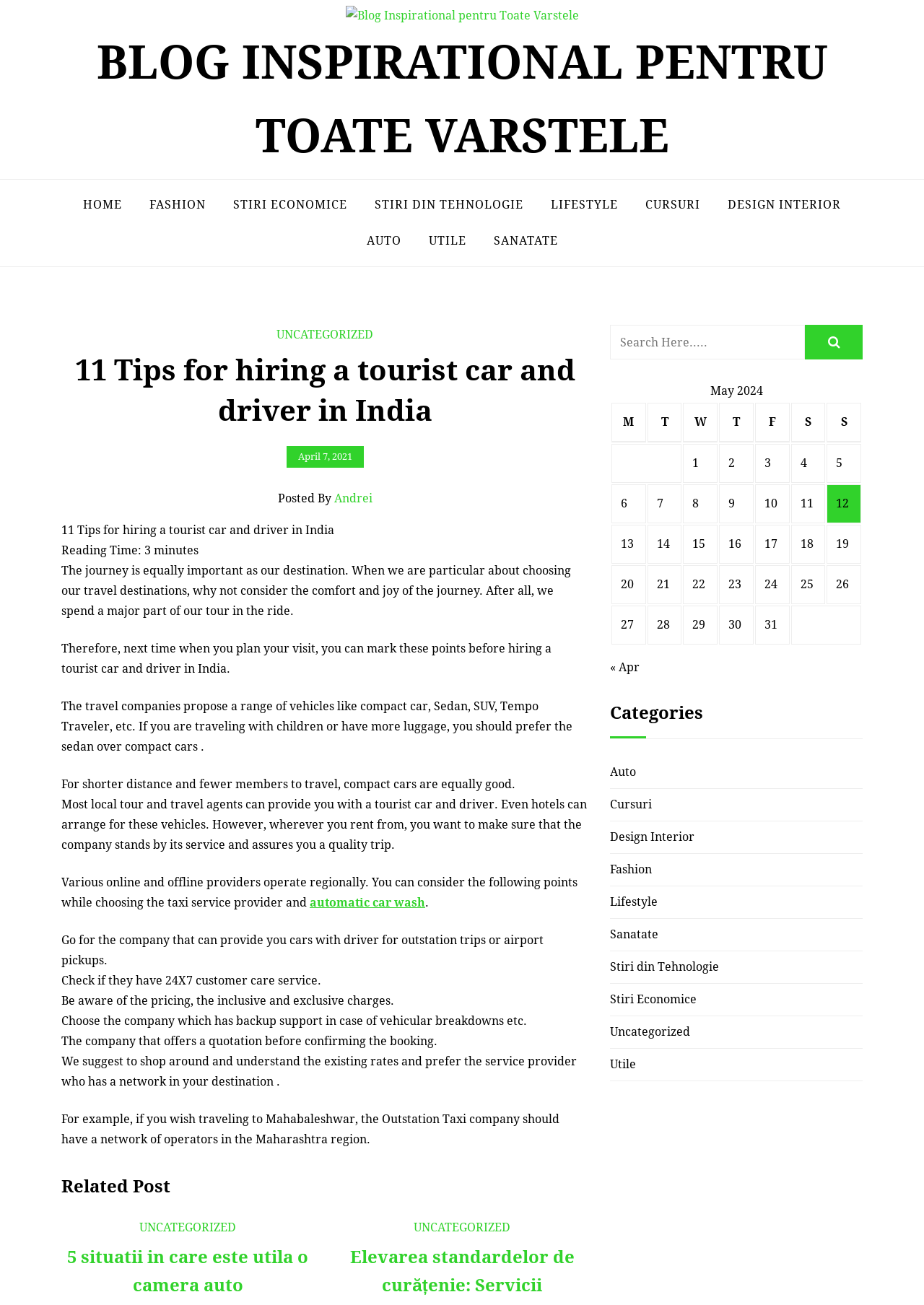Provide the bounding box coordinates of the HTML element described by the text: "Stiri Economice".

[0.239, 0.143, 0.389, 0.171]